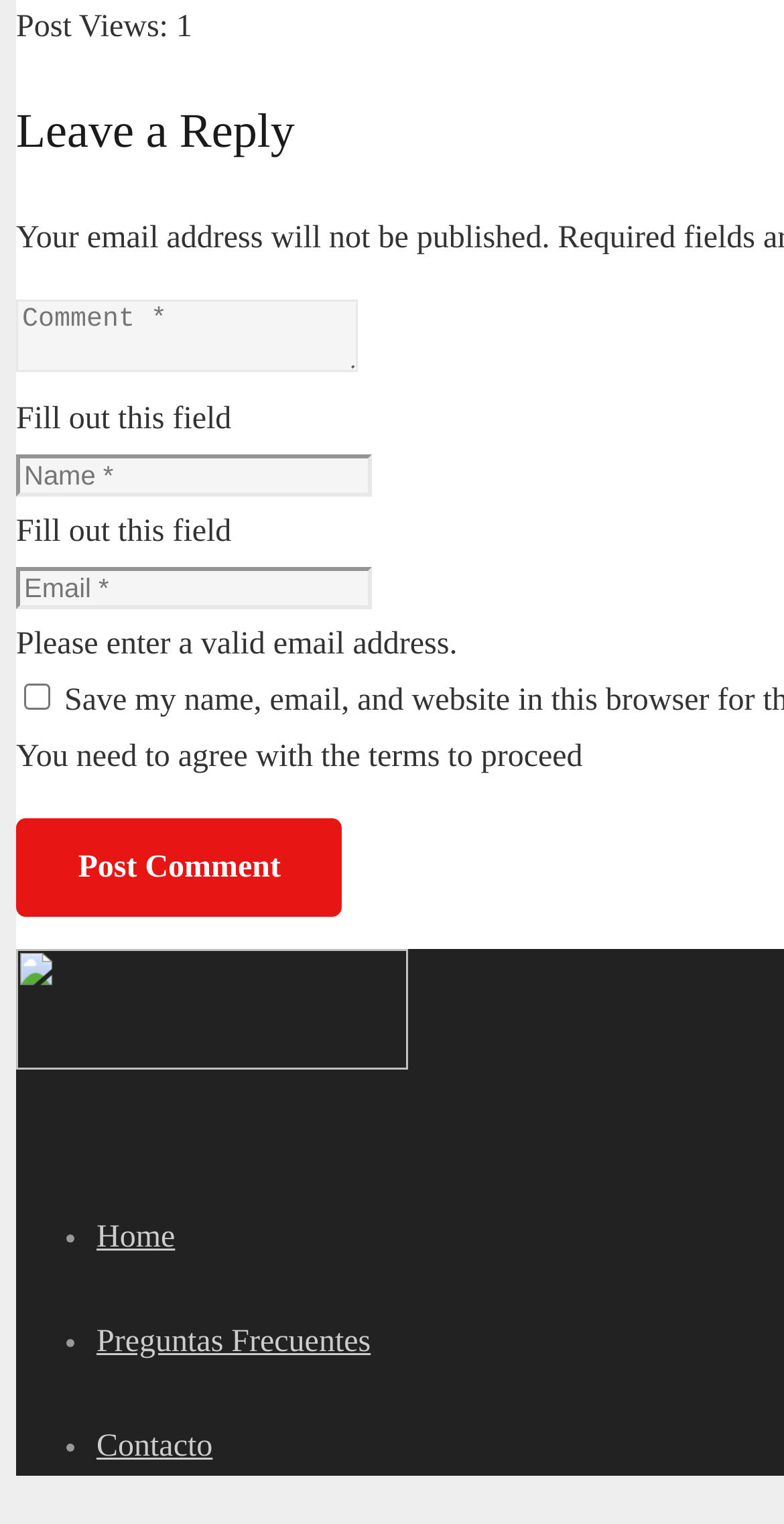Find and provide the bounding box coordinates for the UI element described with: "http://www.courant.com/archives".

None